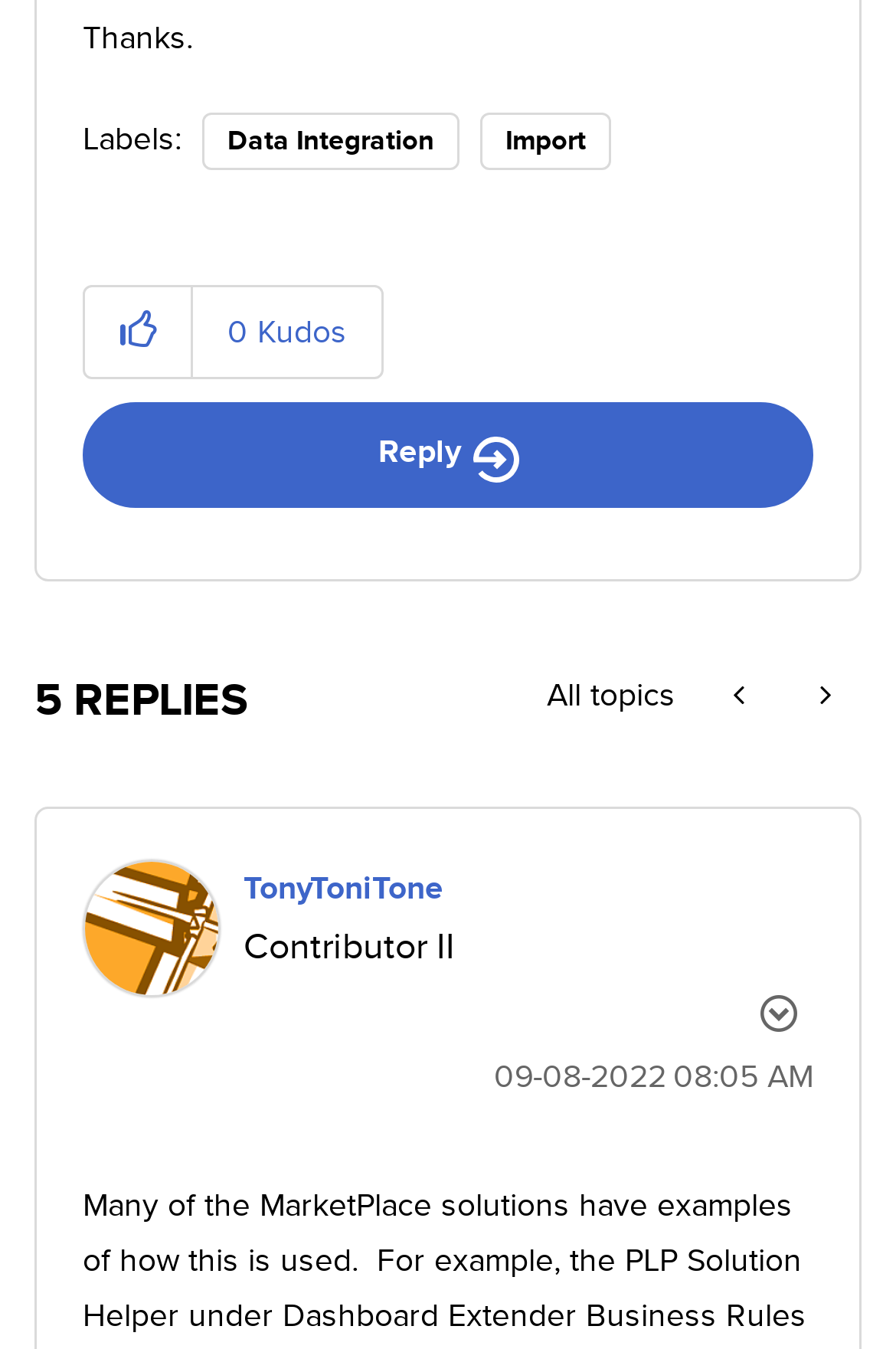Please locate the bounding box coordinates of the element's region that needs to be clicked to follow the instruction: "Show comment option menu". The bounding box coordinates should be provided as four float numbers between 0 and 1, i.e., [left, top, right, bottom].

[0.821, 0.725, 0.908, 0.776]